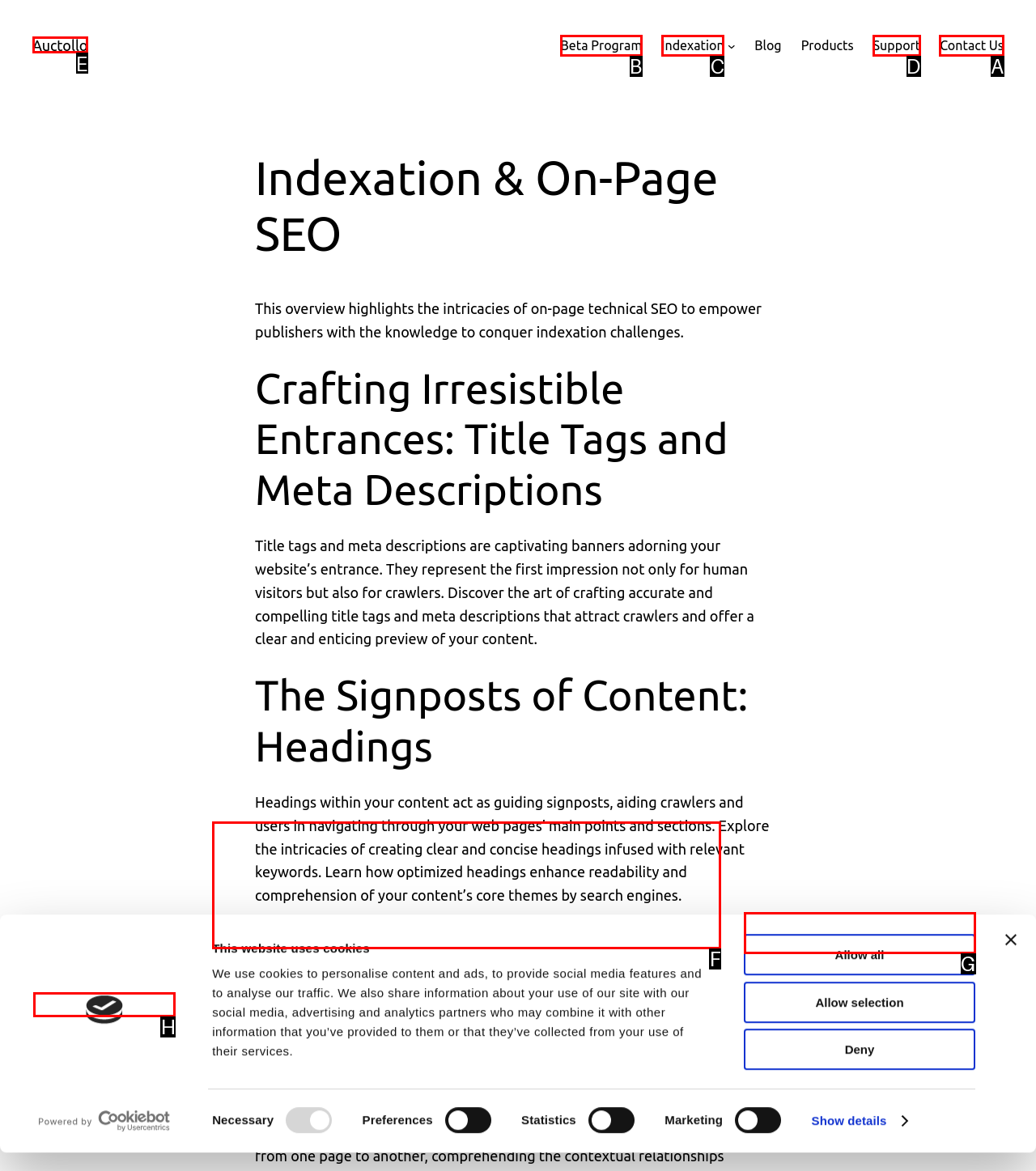What letter corresponds to the UI element to complete this task: Contact Us
Answer directly with the letter.

A